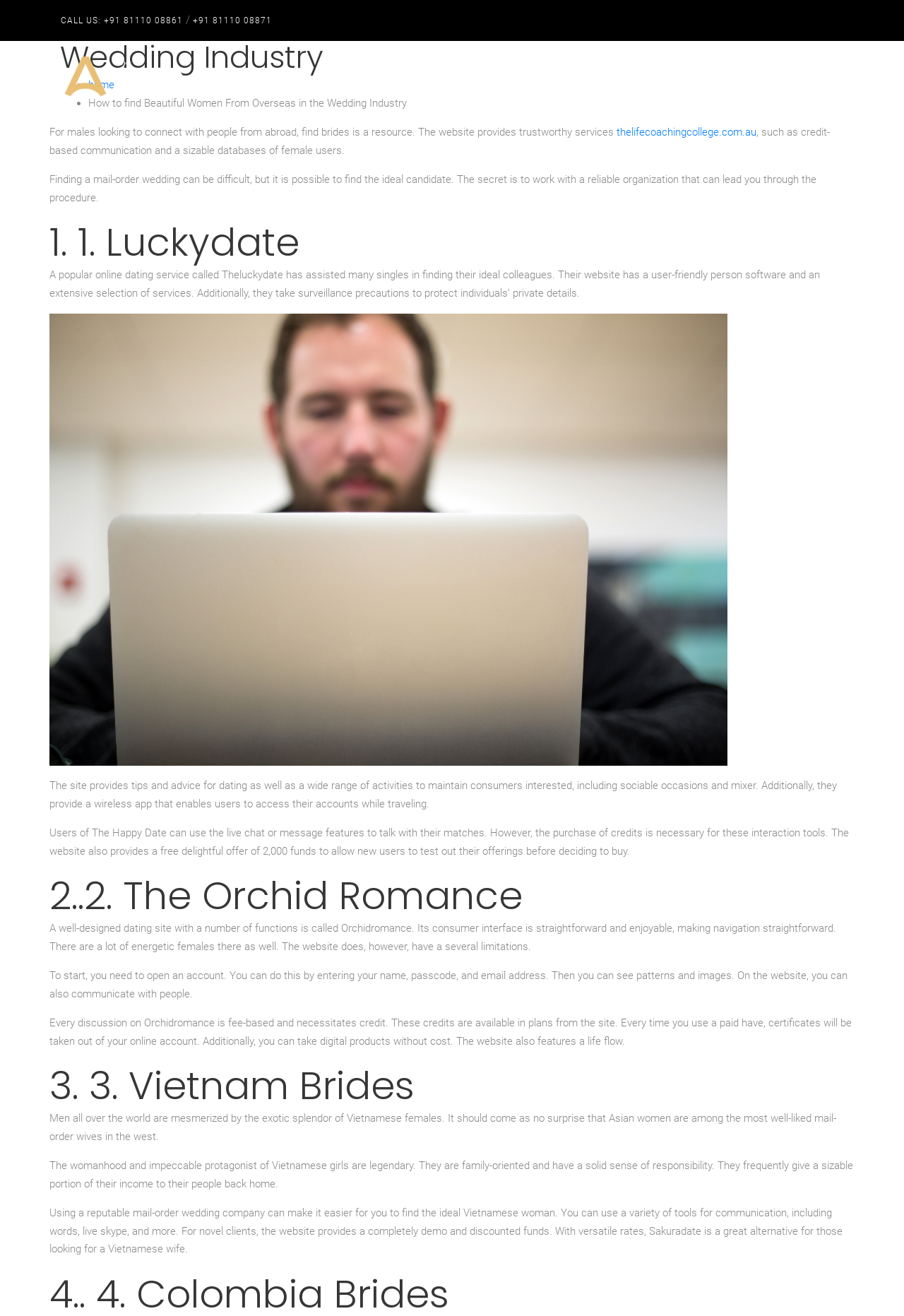Use a single word or phrase to answer this question: 
How many dating services are mentioned on this webpage?

3